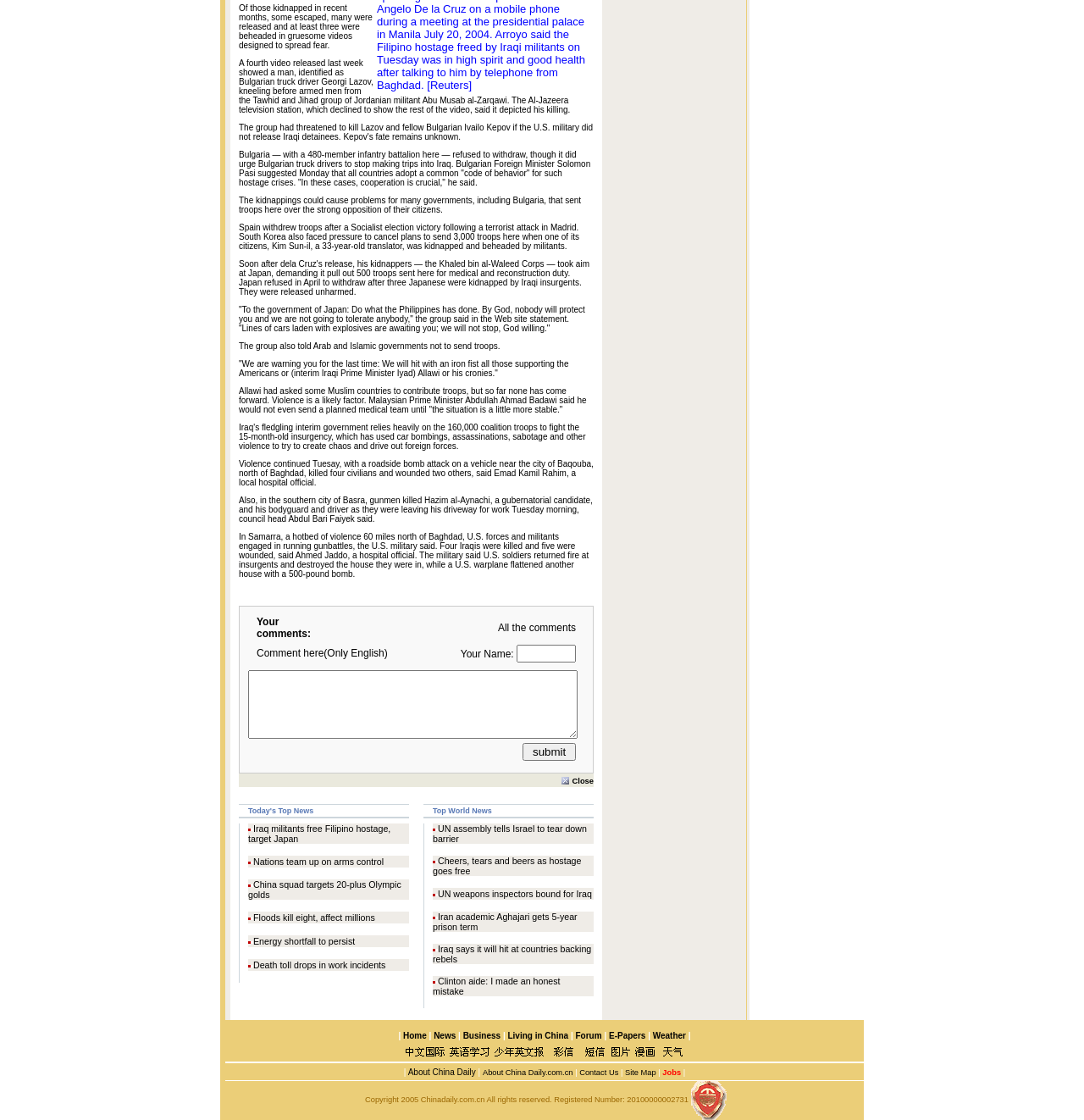Locate the bounding box coordinates of the clickable area needed to fulfill the instruction: "click on 'All the comments'".

[0.297, 0.549, 0.539, 0.572]